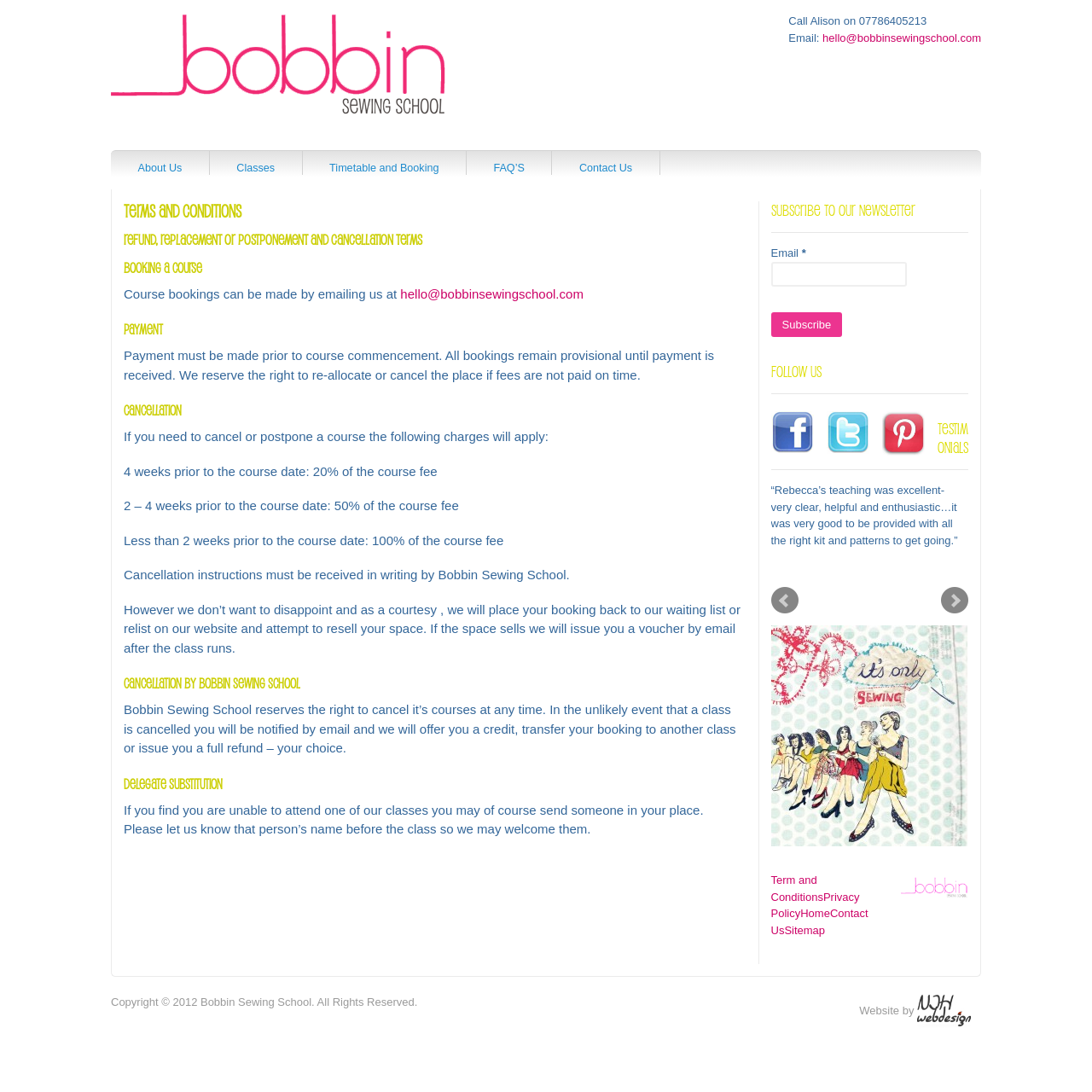Determine the bounding box coordinates of the clickable element to achieve the following action: 'Email hello@bobbinsewingschool.com'. Provide the coordinates as four float values between 0 and 1, formatted as [left, top, right, bottom].

[0.753, 0.029, 0.898, 0.04]